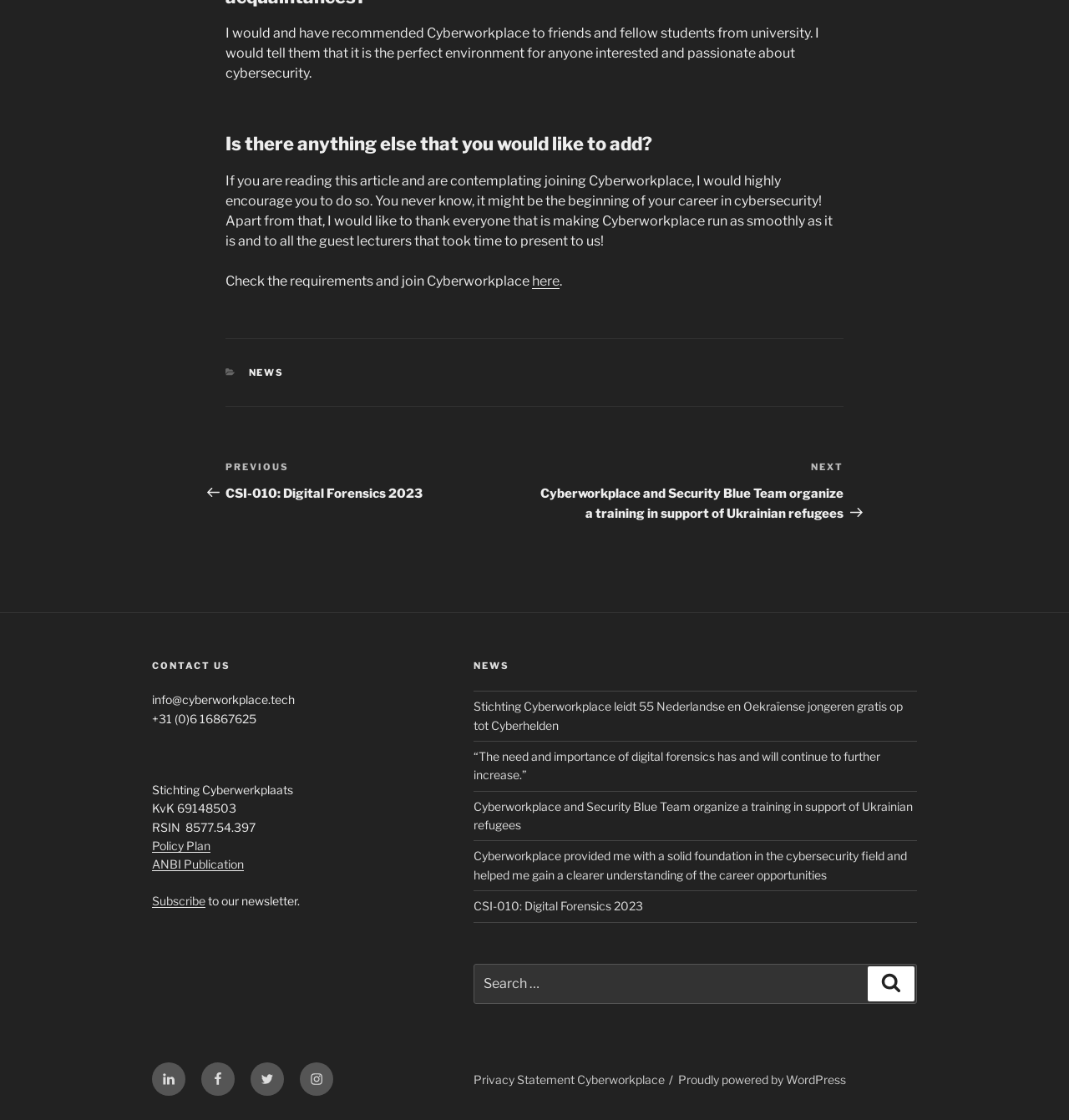Examine the image and give a thorough answer to the following question:
How many social media links are in the footer?

I counted the number of social media links in the footer section of the webpage, which are Linkedin, Facebook, Twitter, and Instagram, and found that there are 4 links.